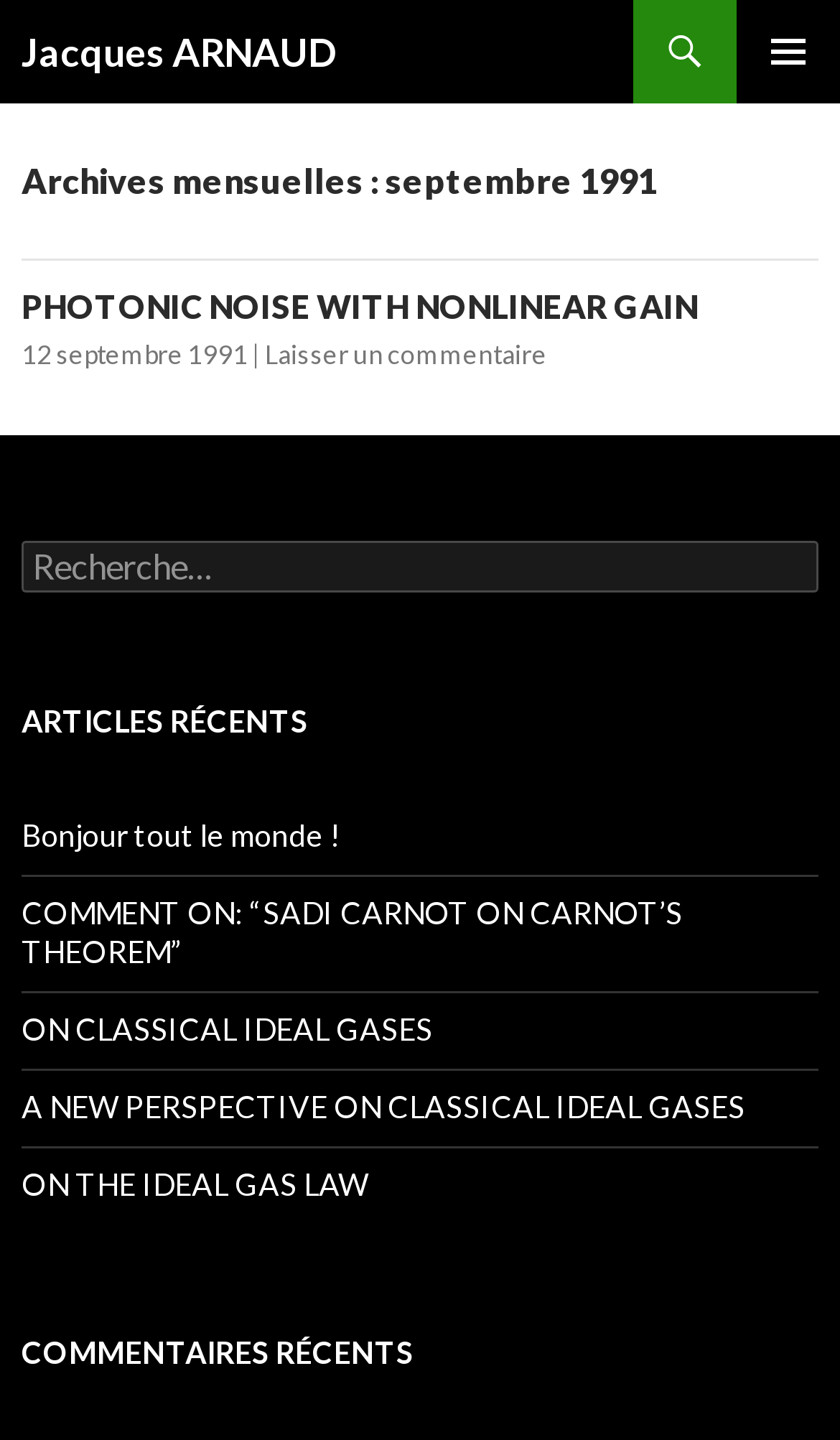Please determine the bounding box coordinates of the element to click in order to execute the following instruction: "search for something". The coordinates should be four float numbers between 0 and 1, specified as [left, top, right, bottom].

[0.026, 0.376, 0.974, 0.411]